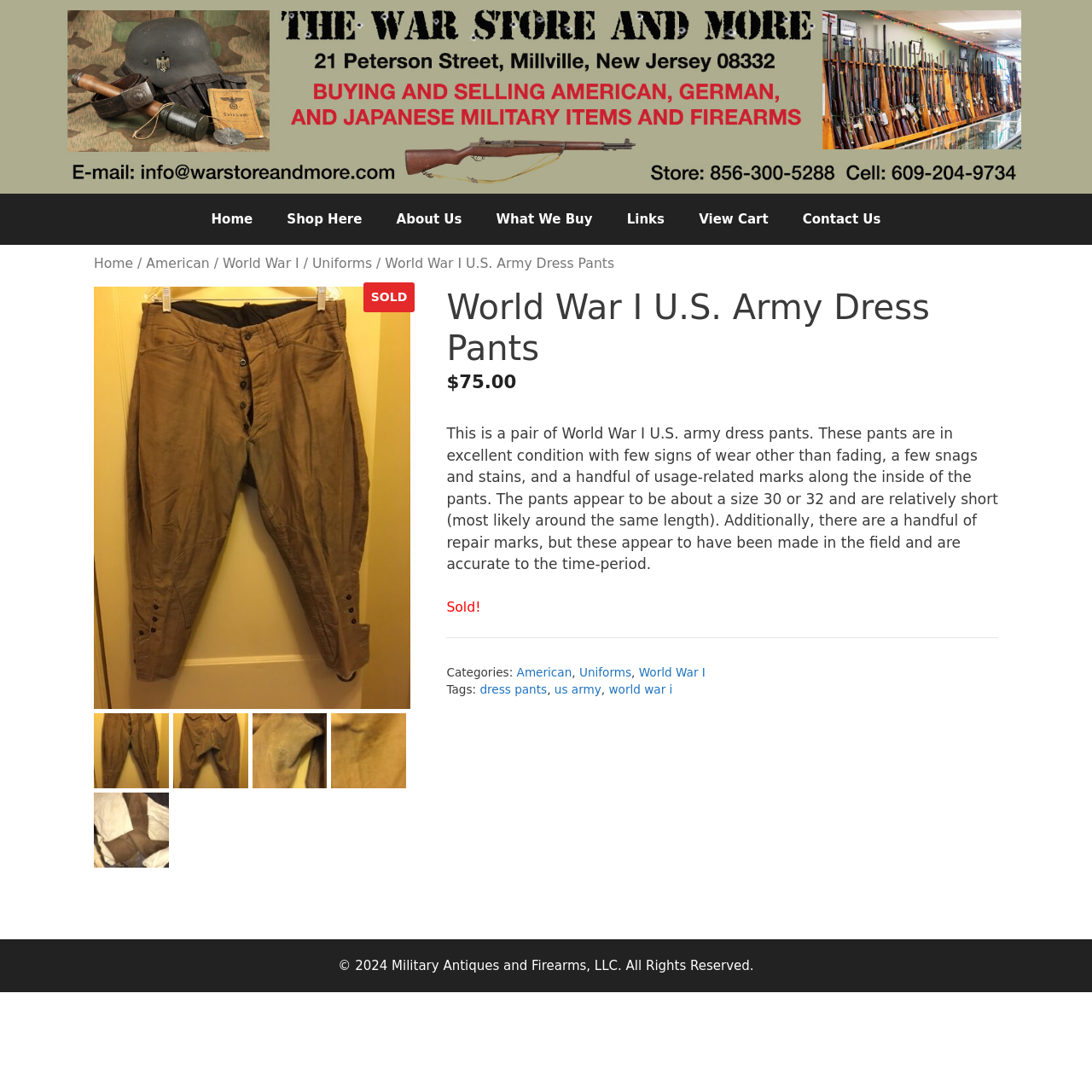Provide the bounding box coordinates of the HTML element described by the text: "View Cart".

[0.624, 0.178, 0.719, 0.224]